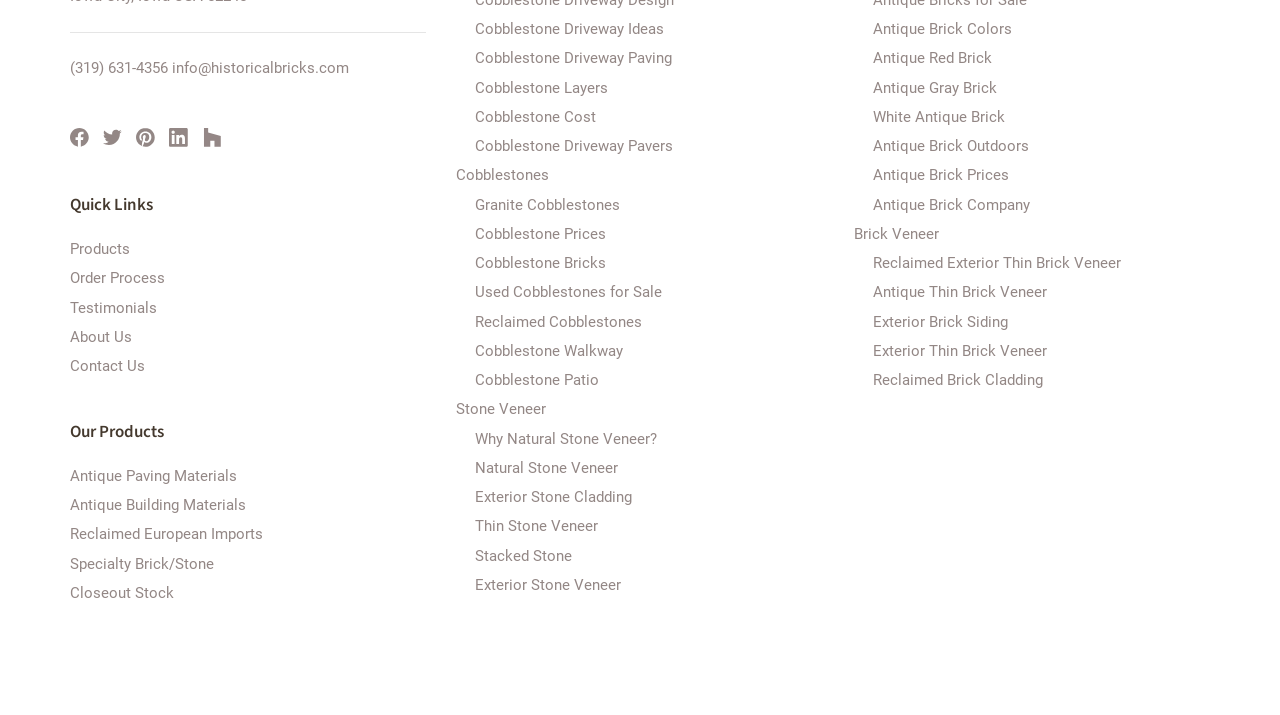What is the purpose of the 'Quick Links' section?
Ensure your answer is thorough and detailed.

The 'Quick Links' section is located in the top section of the webpage and provides quick access to important pages such as 'Products', 'Order Process', 'Testimonials', and 'About Us'.